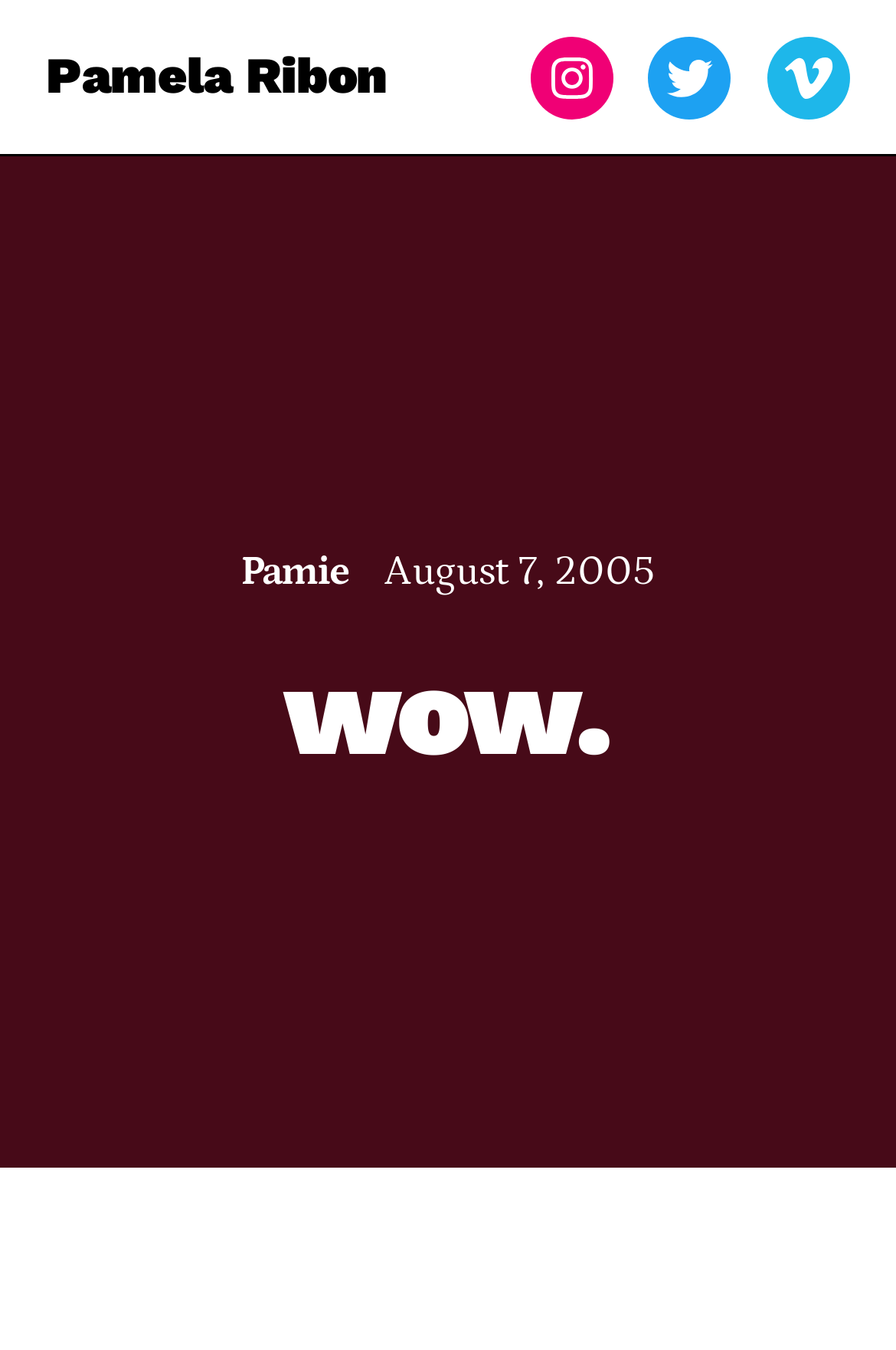Create a detailed narrative of the webpage’s visual and textual elements.

The webpage appears to be a personal blog or journal entry by Pamela Ribon. At the top left, there is a heading with the title "Pamela Ribon" which is also a link. Below this, there are three social media links to Instagram, Twitter, and Vimeo, aligned horizontally across the top of the page.

A horizontal separator line divides the top section from the main content. Below this separator, there is a link to "Pamie" on the left, and a timestamp "August 7, 2005" on the right. 

The main content of the page is headed by a large heading "wow." which spans almost the entire width of the page. The meta description suggests that the content of the page is a personal reflection or journal entry, but it does not provide a clear summary of the content.